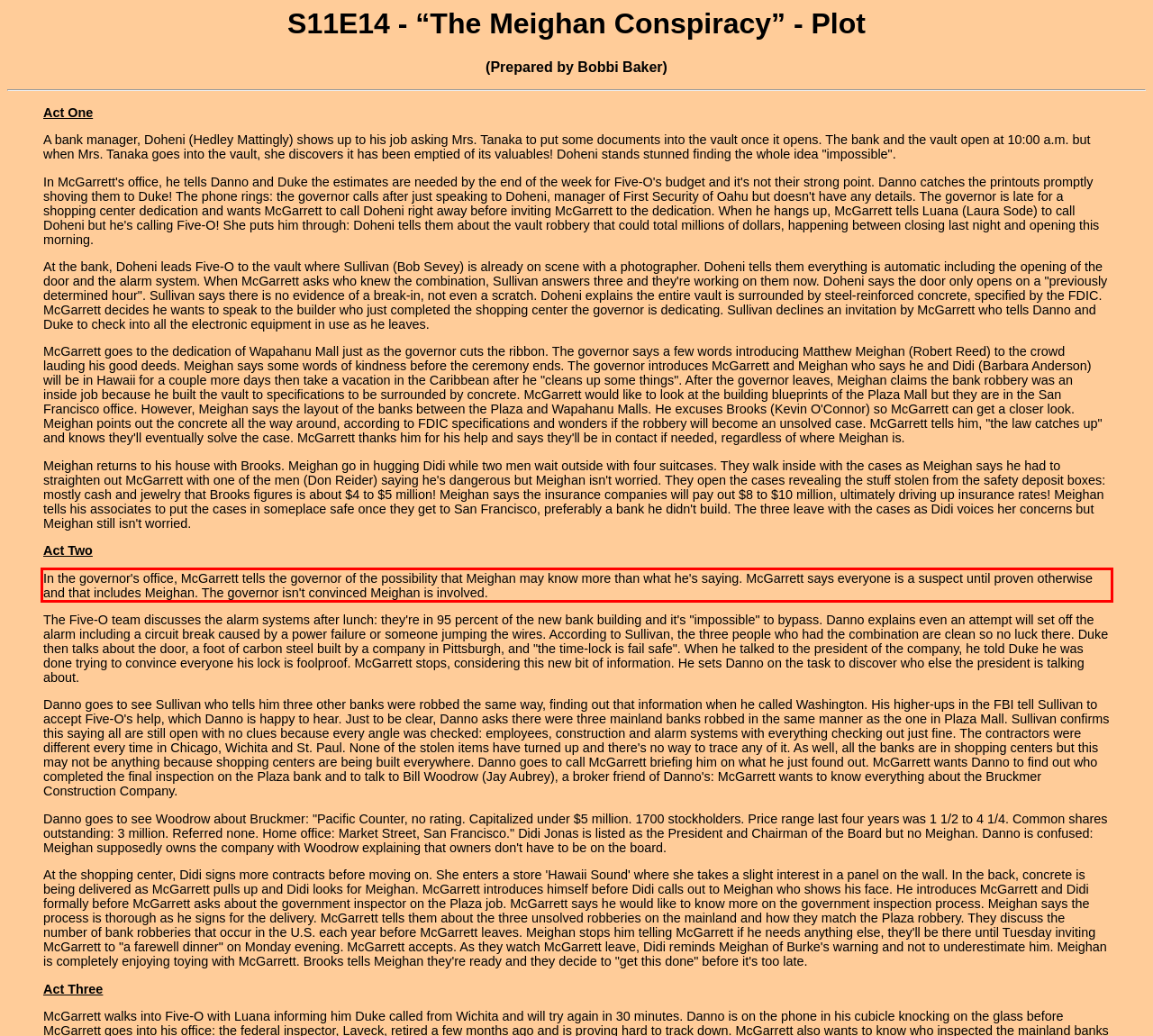Using the provided webpage screenshot, recognize the text content in the area marked by the red bounding box.

In the governor's office, McGarrett tells the governor of the possibility that Meighan may know more than what he's saying. McGarrett says everyone is a suspect until proven otherwise and that includes Meighan. The governor isn't convinced Meighan is involved.